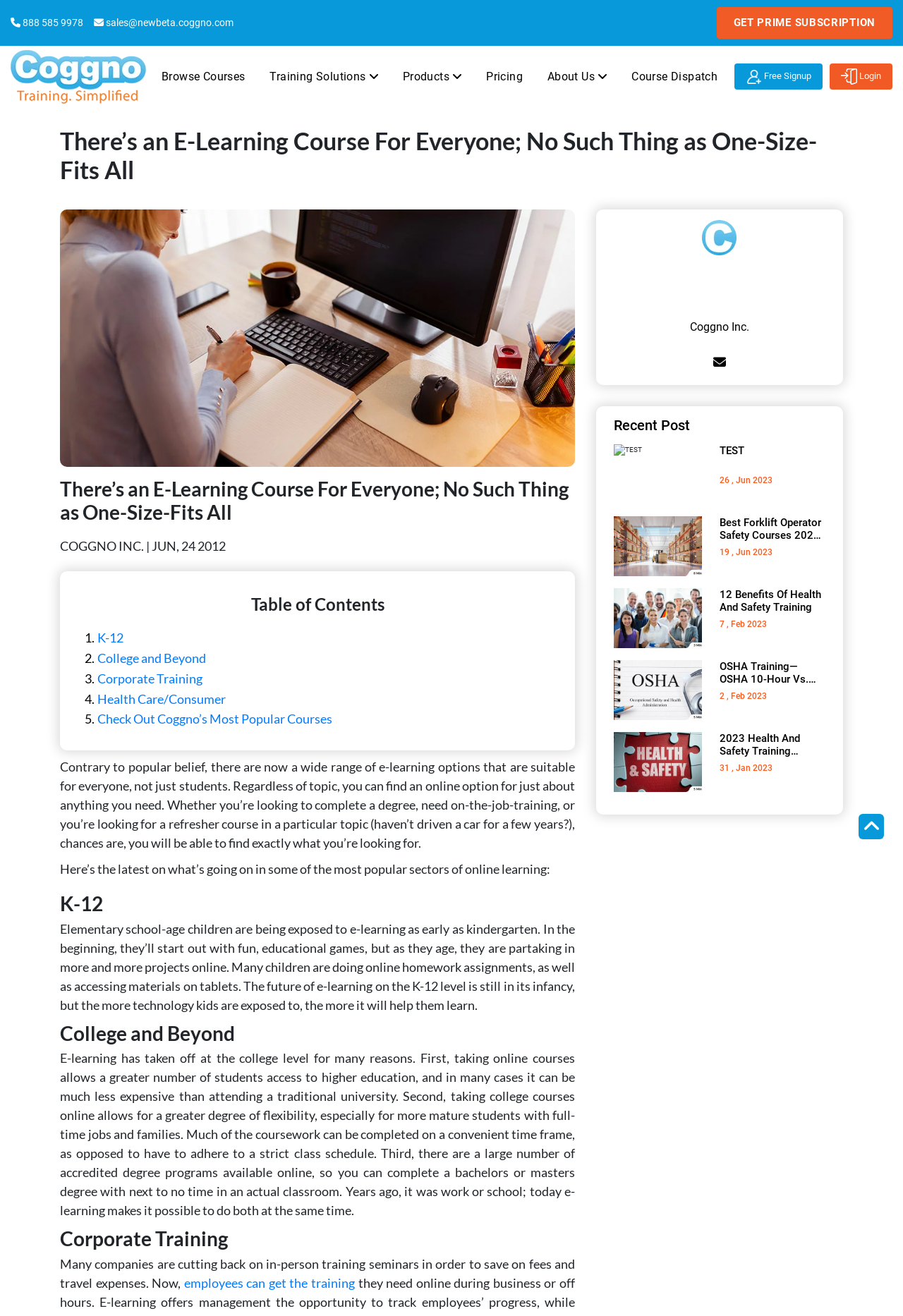Please extract the webpage's main title and generate its text content.

There’s an E-Learning Course For Everyone; No Such Thing as One-Size-Fits All